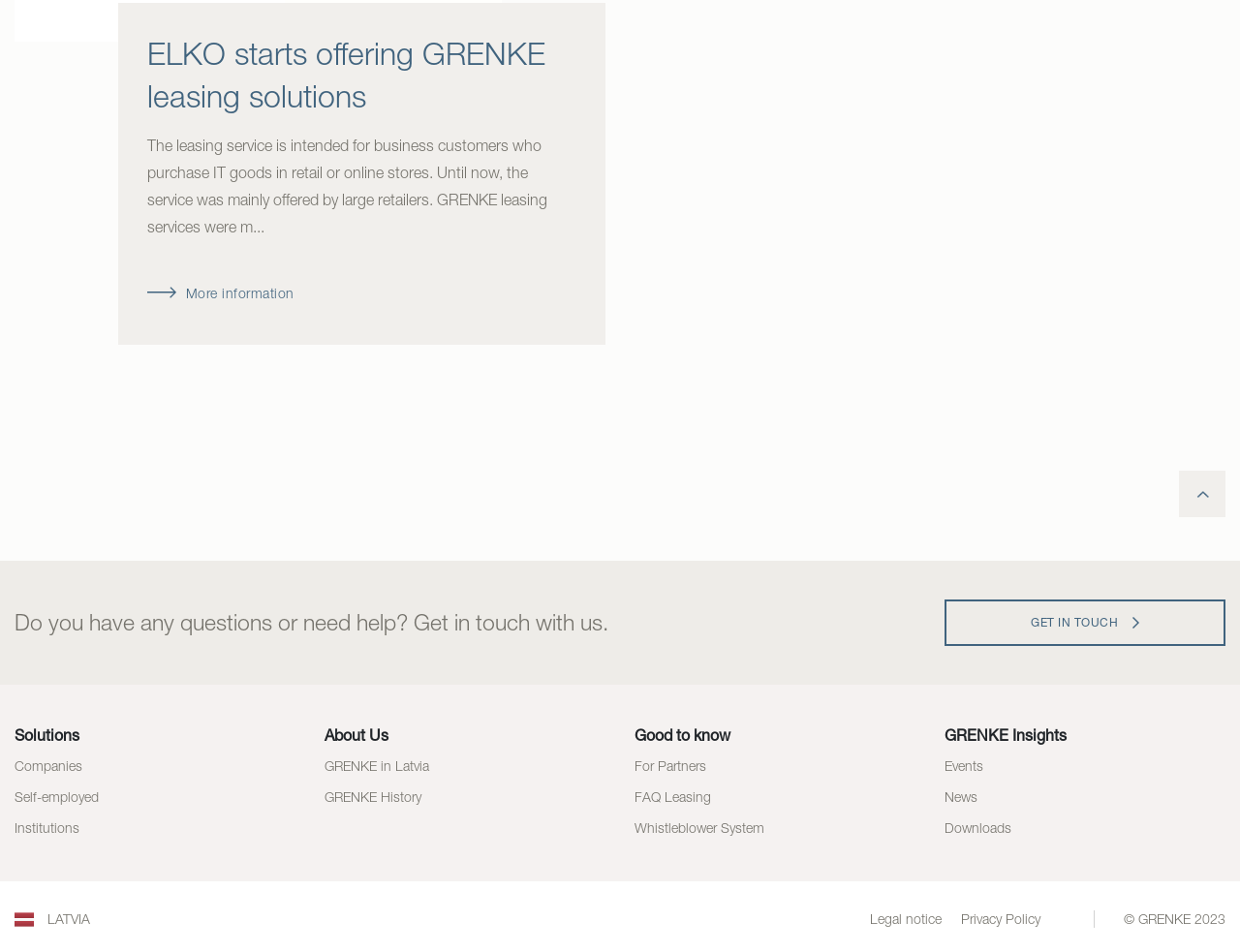Bounding box coordinates must be specified in the format (top-left x, top-left y, bottom-right x, bottom-right y). All values should be floating point numbers between 0 and 1. What are the bounding box coordinates of the UI element described as: GET IN TOUCH

[0.762, 0.63, 0.988, 0.679]